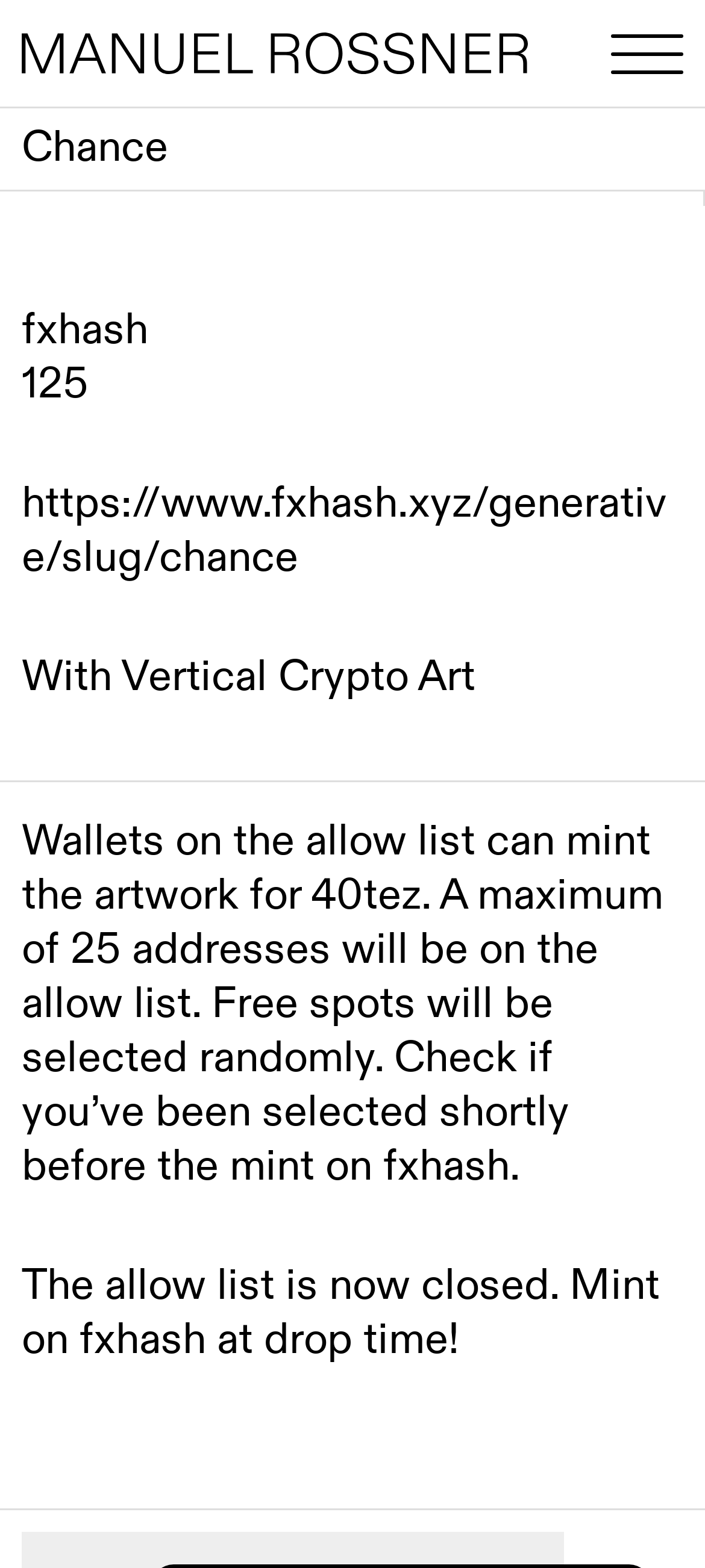Locate the bounding box of the UI element with the following description: "Instagram".

[0.031, 0.019, 0.969, 0.043]